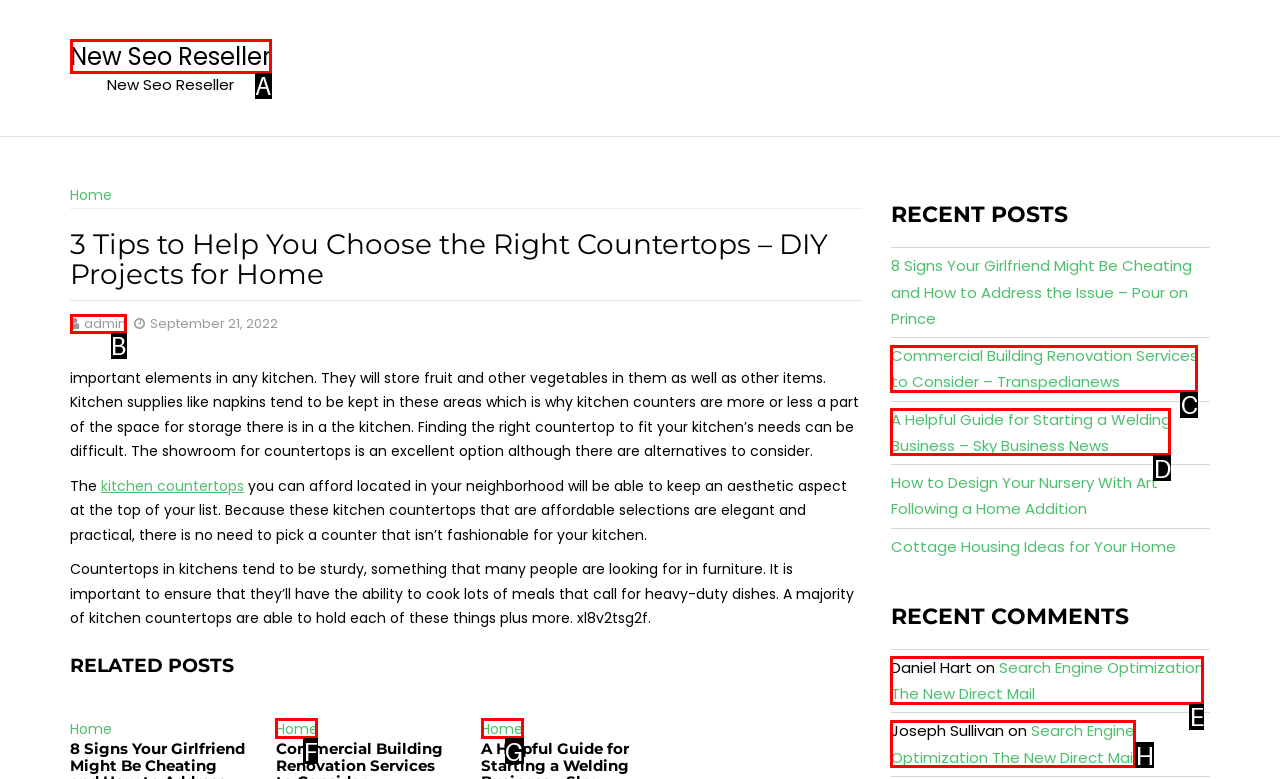From the given options, indicate the letter that corresponds to the action needed to complete this task: click on the 'New Seo Reseller' link. Respond with only the letter.

A